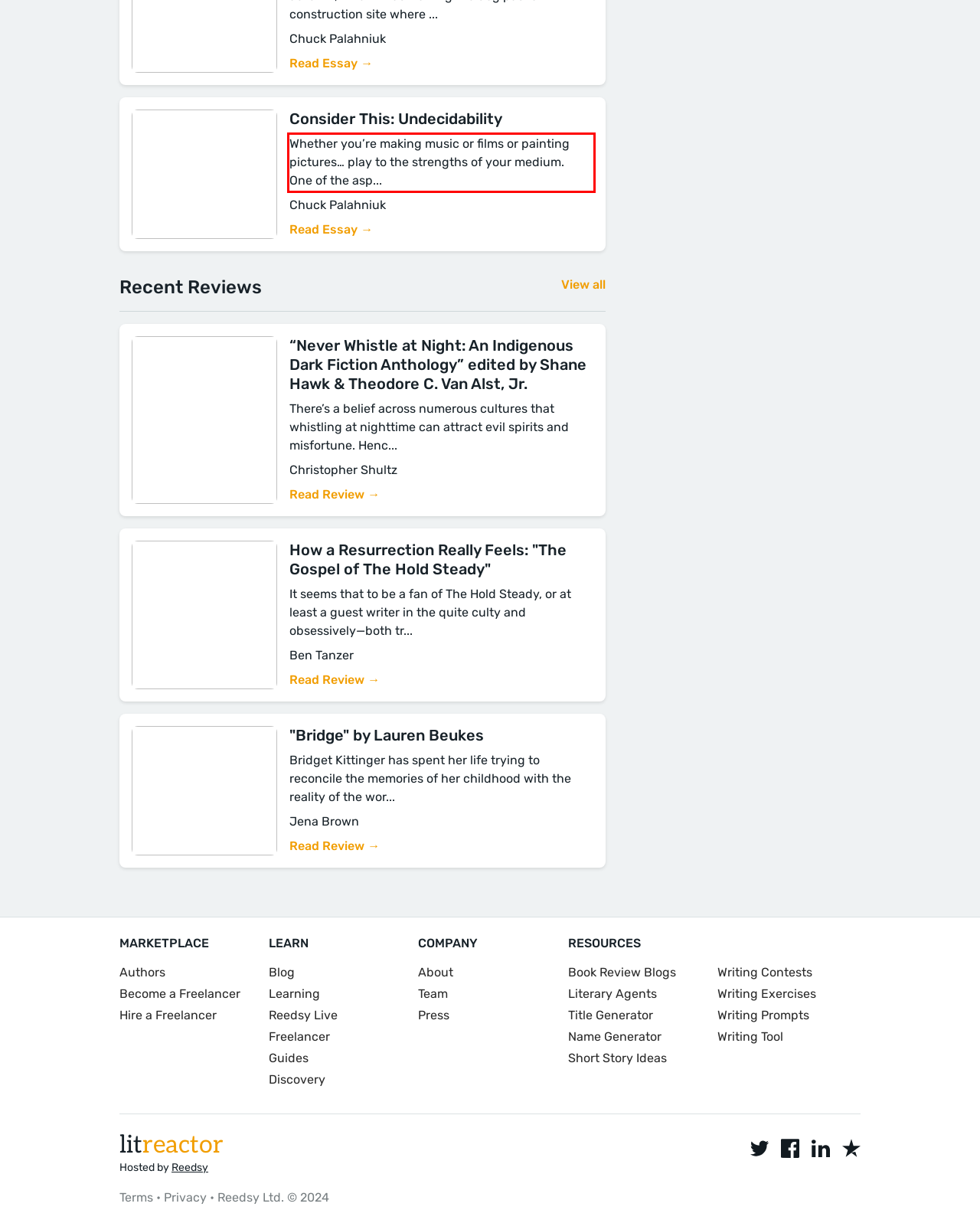You are looking at a screenshot of a webpage with a red rectangle bounding box. Use OCR to identify and extract the text content found inside this red bounding box.

Whether you’re making music or films or painting pictures… play to the strengths of your medium. One of the asp...